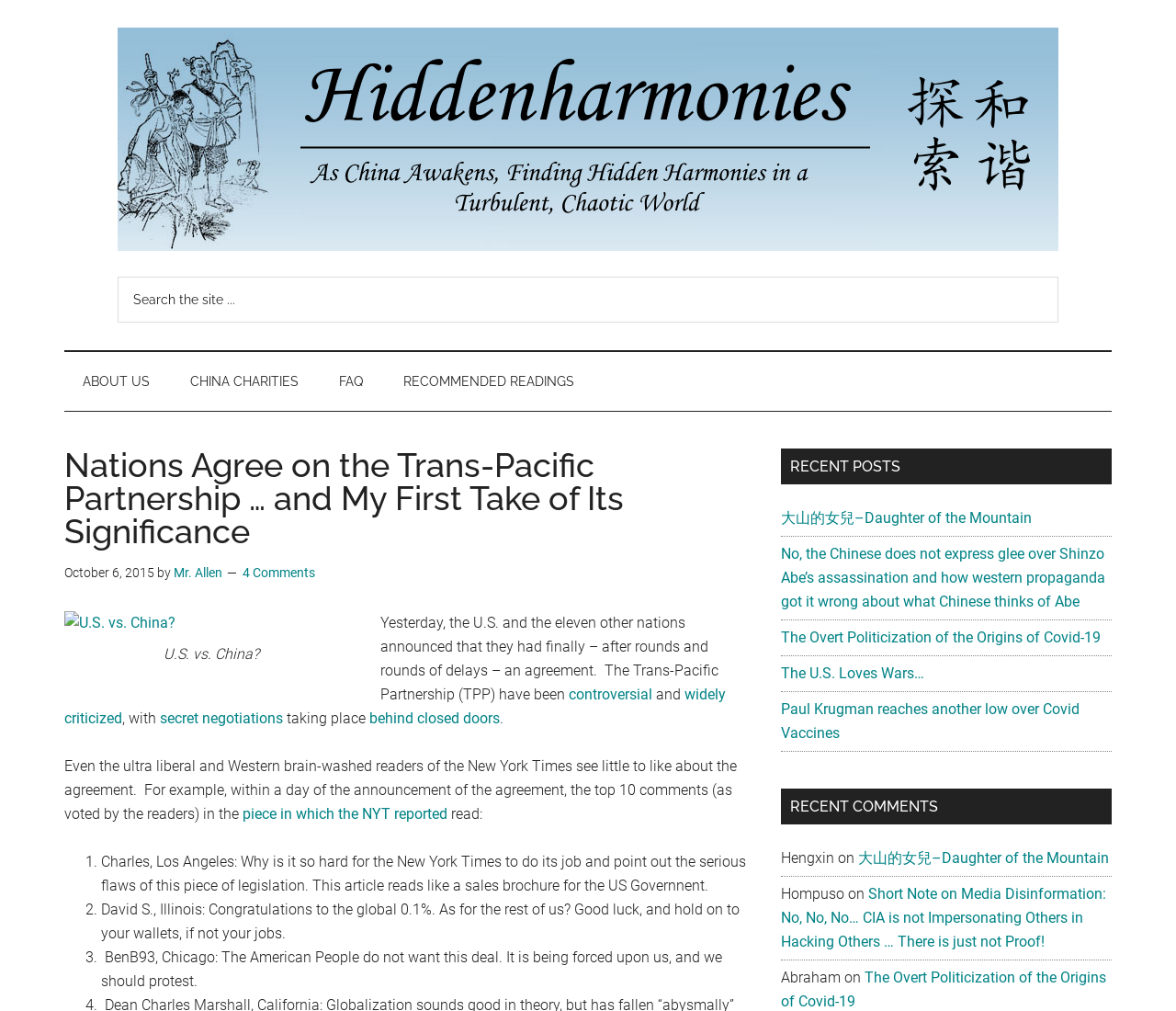How many comments are there on the latest article?
From the details in the image, provide a complete and detailed answer to the question.

I saw the link '4 Comments' below the title of the latest article, which indicates that there are 4 comments on the article.